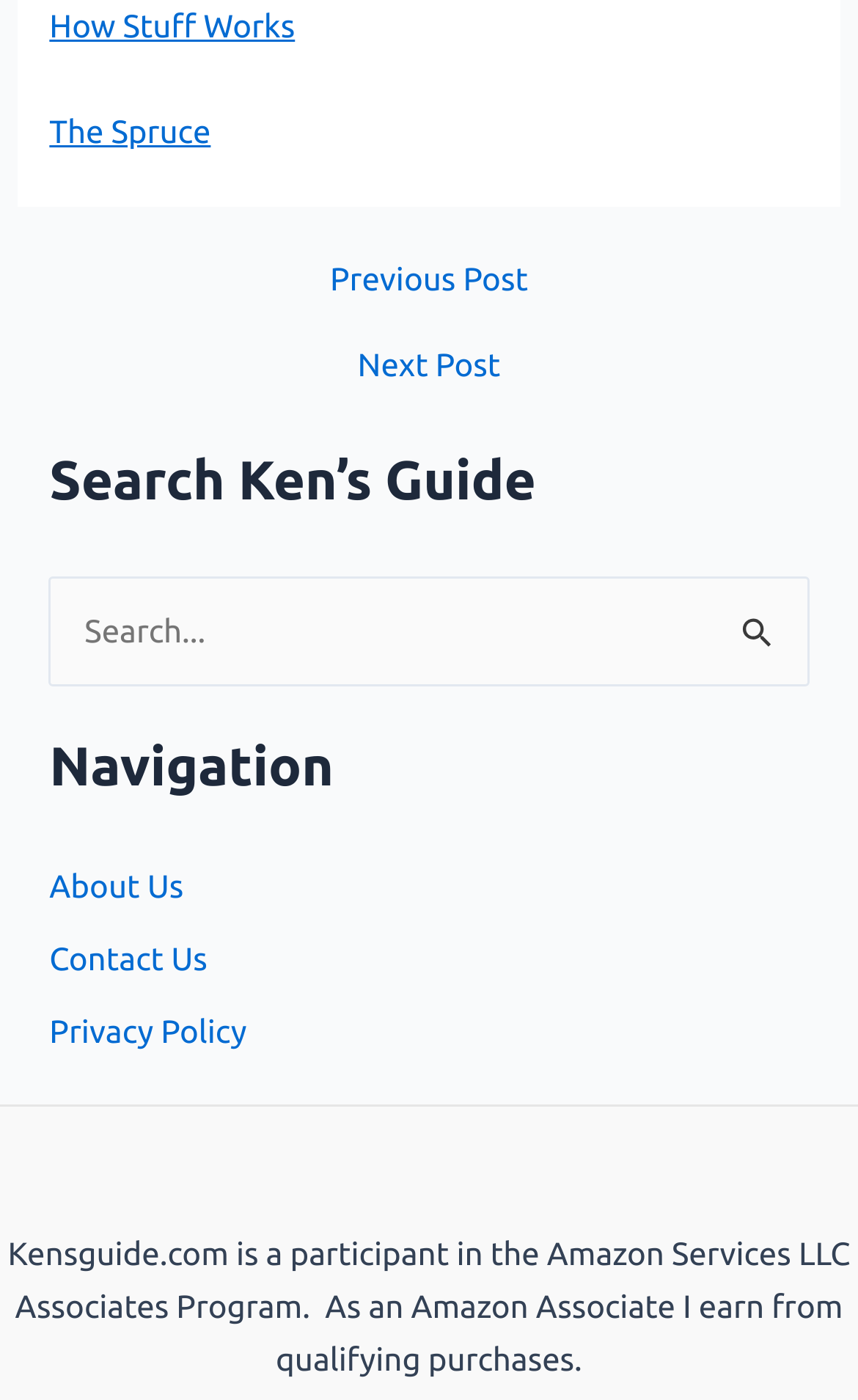Please find the bounding box coordinates in the format (top-left x, top-left y, bottom-right x, bottom-right y) for the given element description. Ensure the coordinates are floating point numbers between 0 and 1. Description: parent_node: Search for: value="Search"

[0.827, 0.412, 0.942, 0.476]